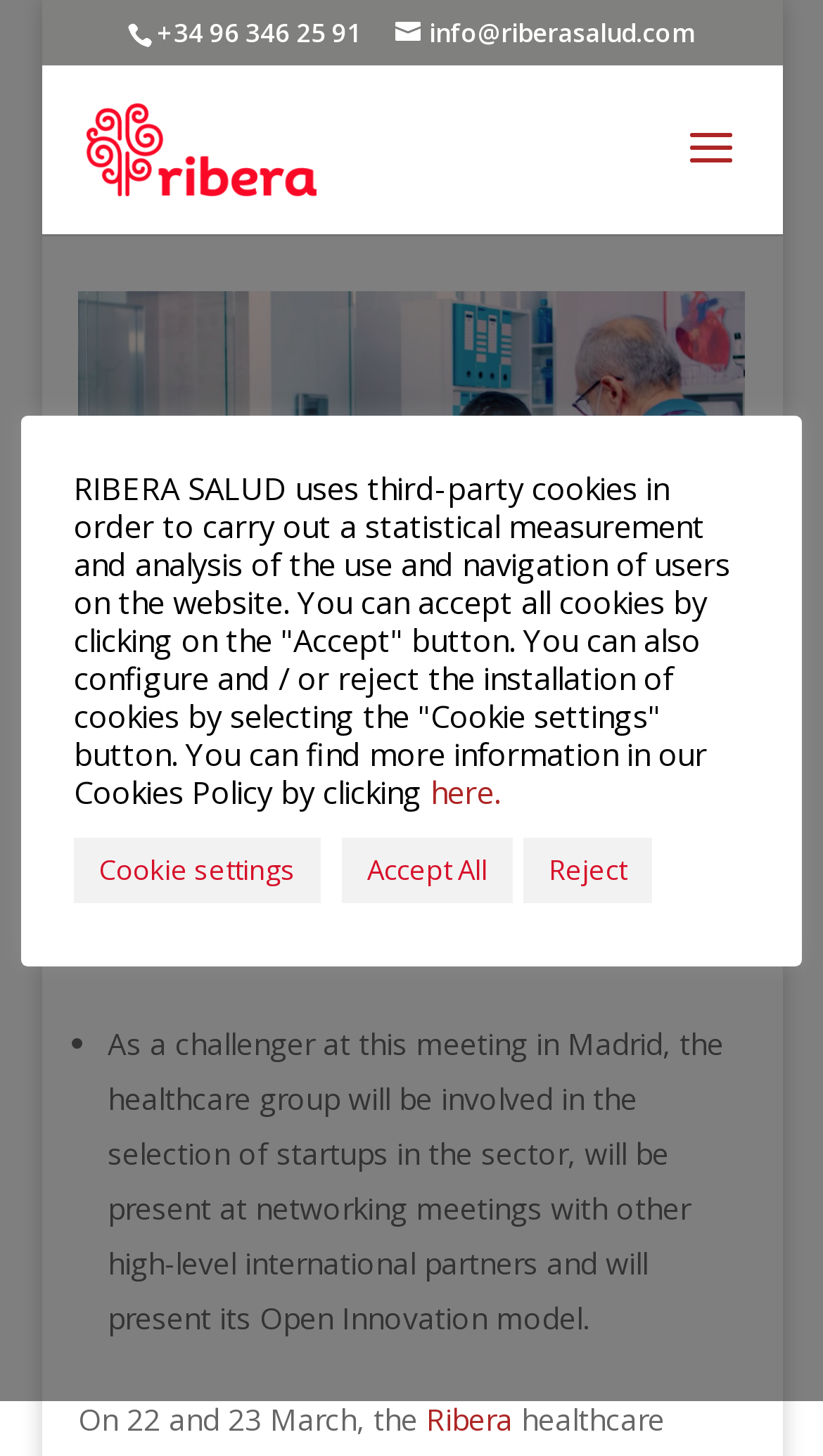Provide the bounding box coordinates of the area you need to click to execute the following instruction: "read more about Ribera participates in the 100 Startup Health event".

[0.095, 0.2, 0.905, 0.486]